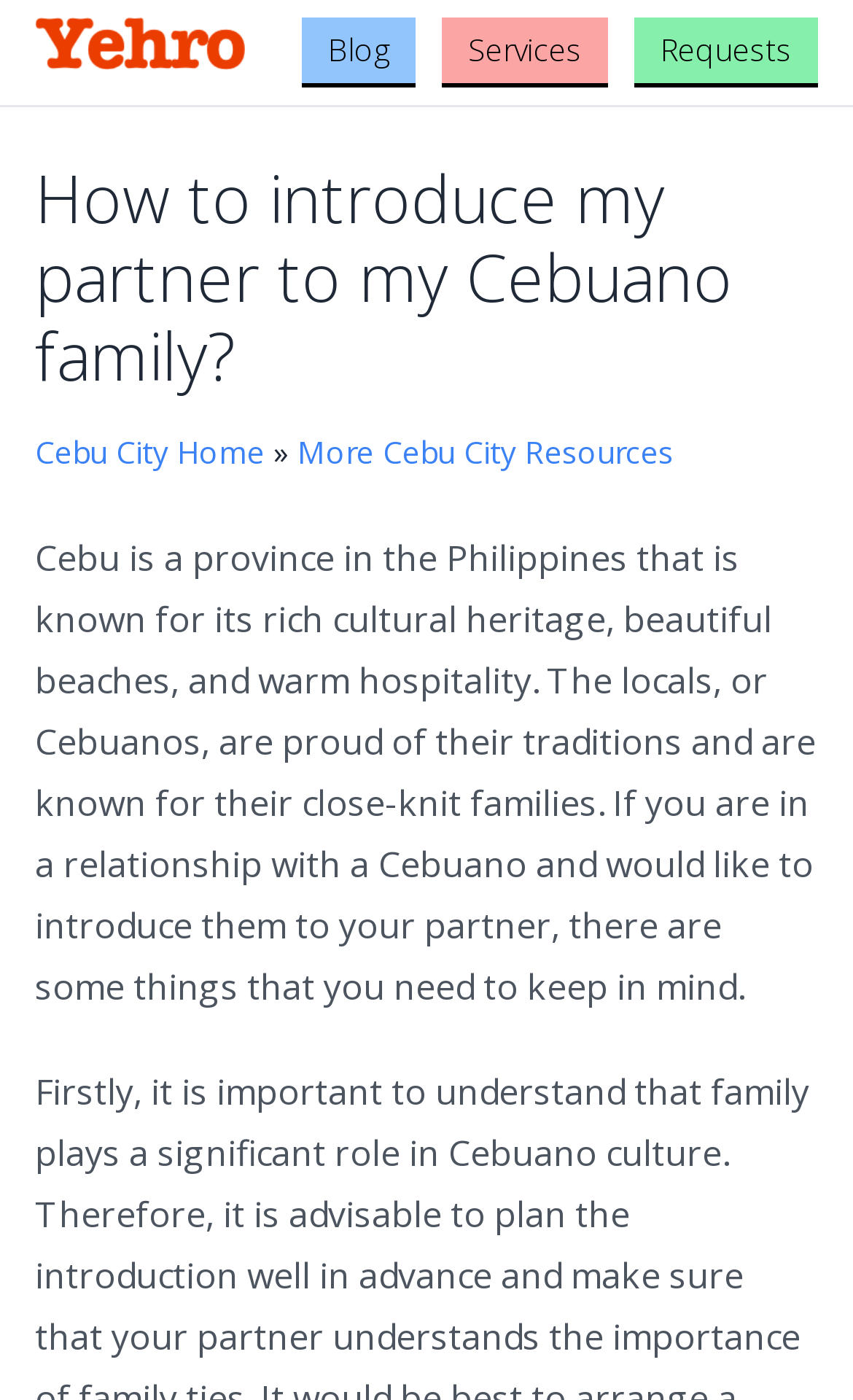What is Cebu known for?
Use the information from the image to give a detailed answer to the question.

According to the webpage, Cebu is a province in the Philippines that is known for its rich cultural heritage, beautiful beaches, and warm hospitality.